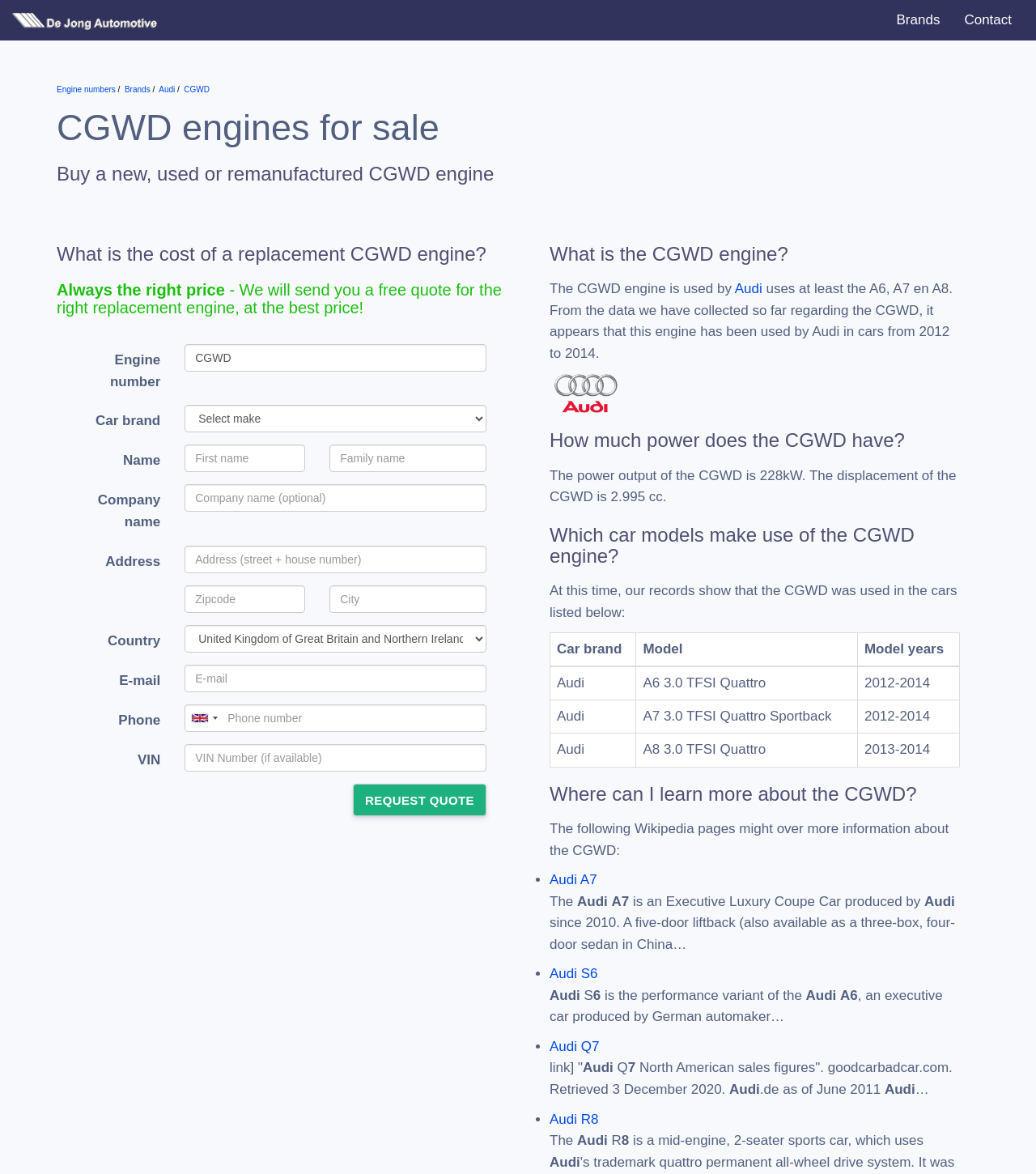Identify the bounding box coordinates of the clickable region required to complete the instruction: "Select your car brand from the dropdown list". The coordinates should be given as four float numbers within the range of 0 and 1, i.e., [left, top, right, bottom].

[0.178, 0.345, 0.47, 0.369]